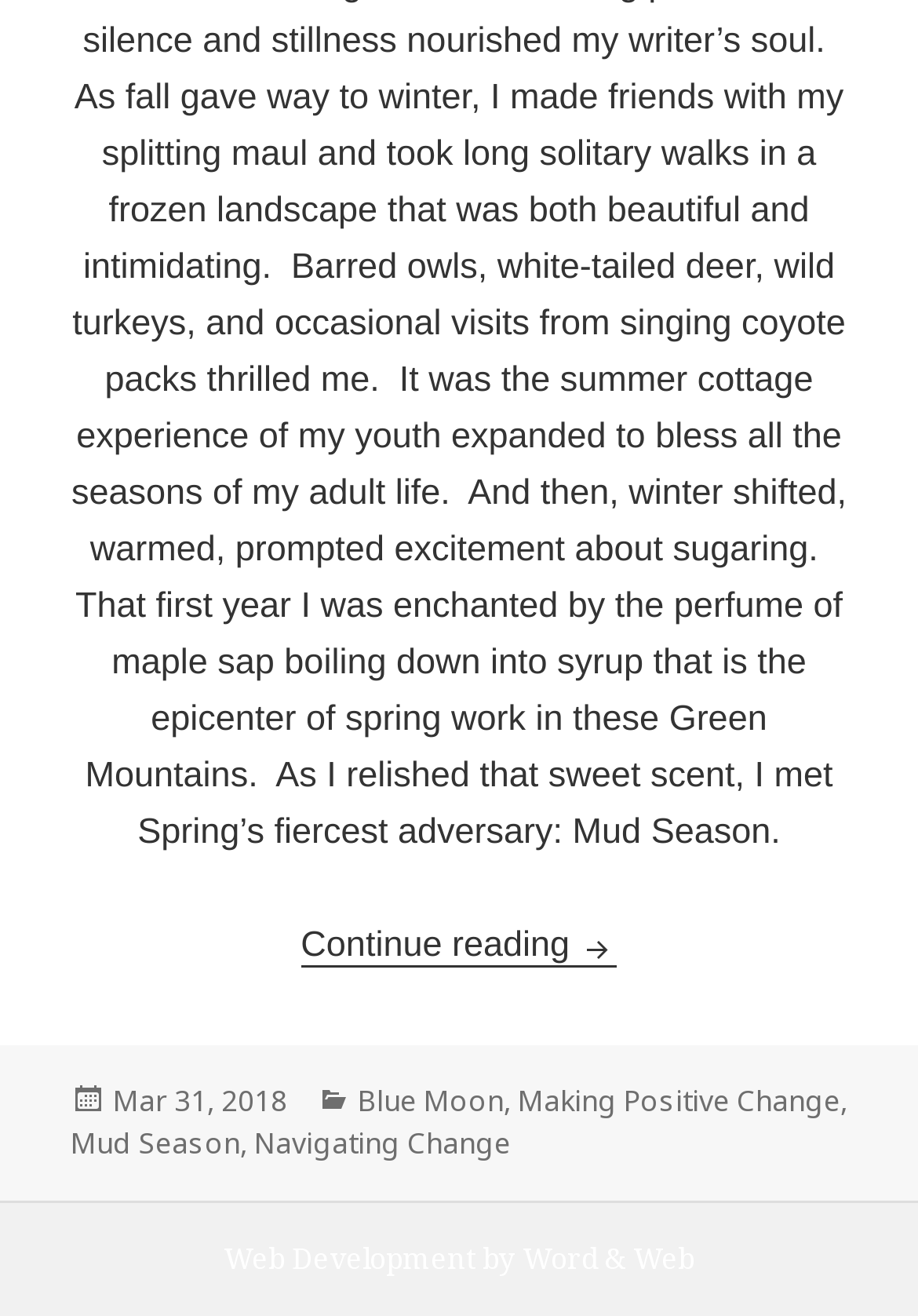Identify and provide the bounding box coordinates of the UI element described: "Mar 31, 2018March 31, 2018". The coordinates should be formatted as [left, top, right, bottom], with each number being a float between 0 and 1.

[0.123, 0.821, 0.313, 0.853]